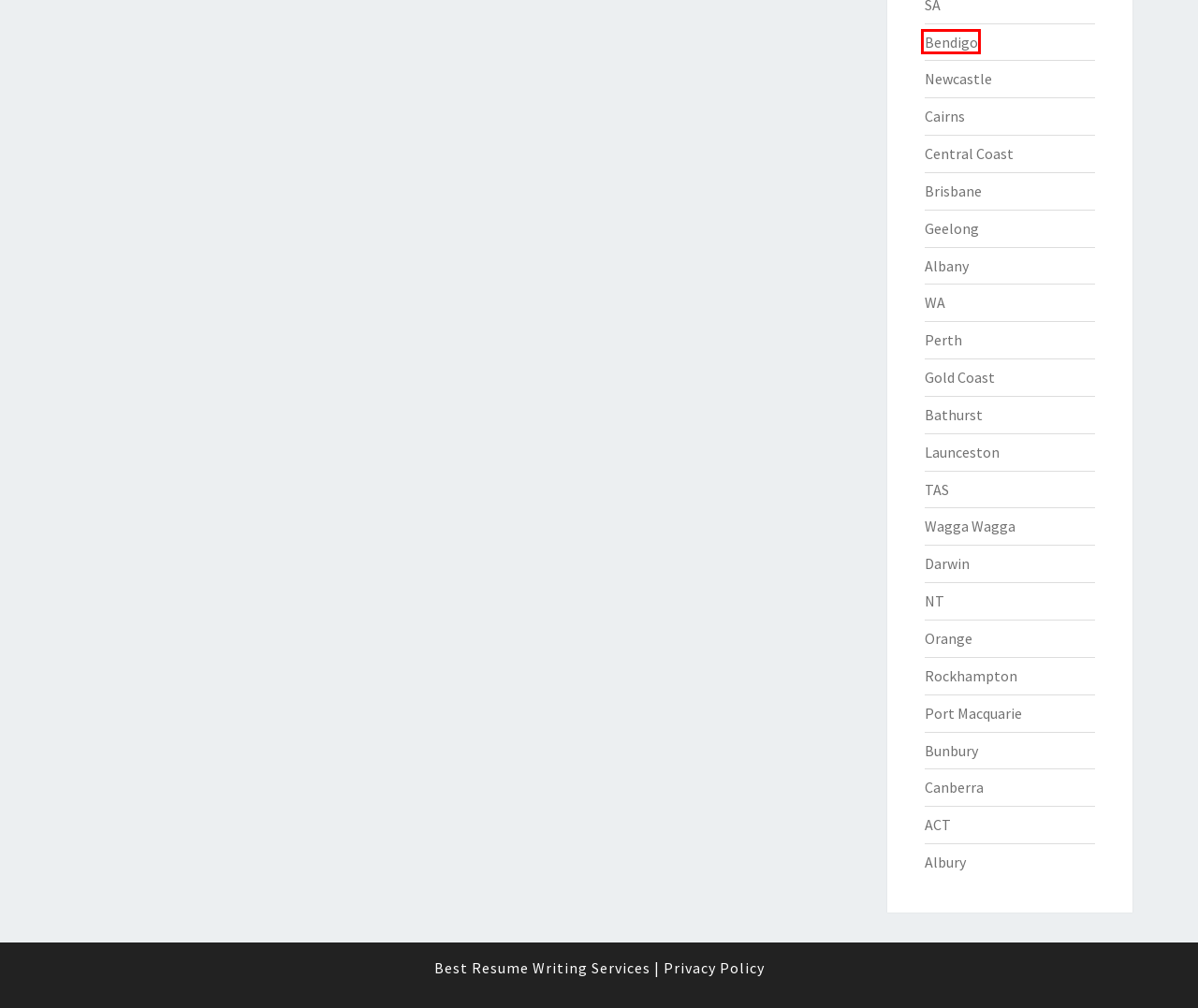You are provided with a screenshot of a webpage that has a red bounding box highlighting a UI element. Choose the most accurate webpage description that matches the new webpage after clicking the highlighted element. Here are your choices:
A. Orange
B. Bendigo
C. NT
D. Bathurst
E. Central Coast
F. WA
G. Newcastle
H. Albury

B